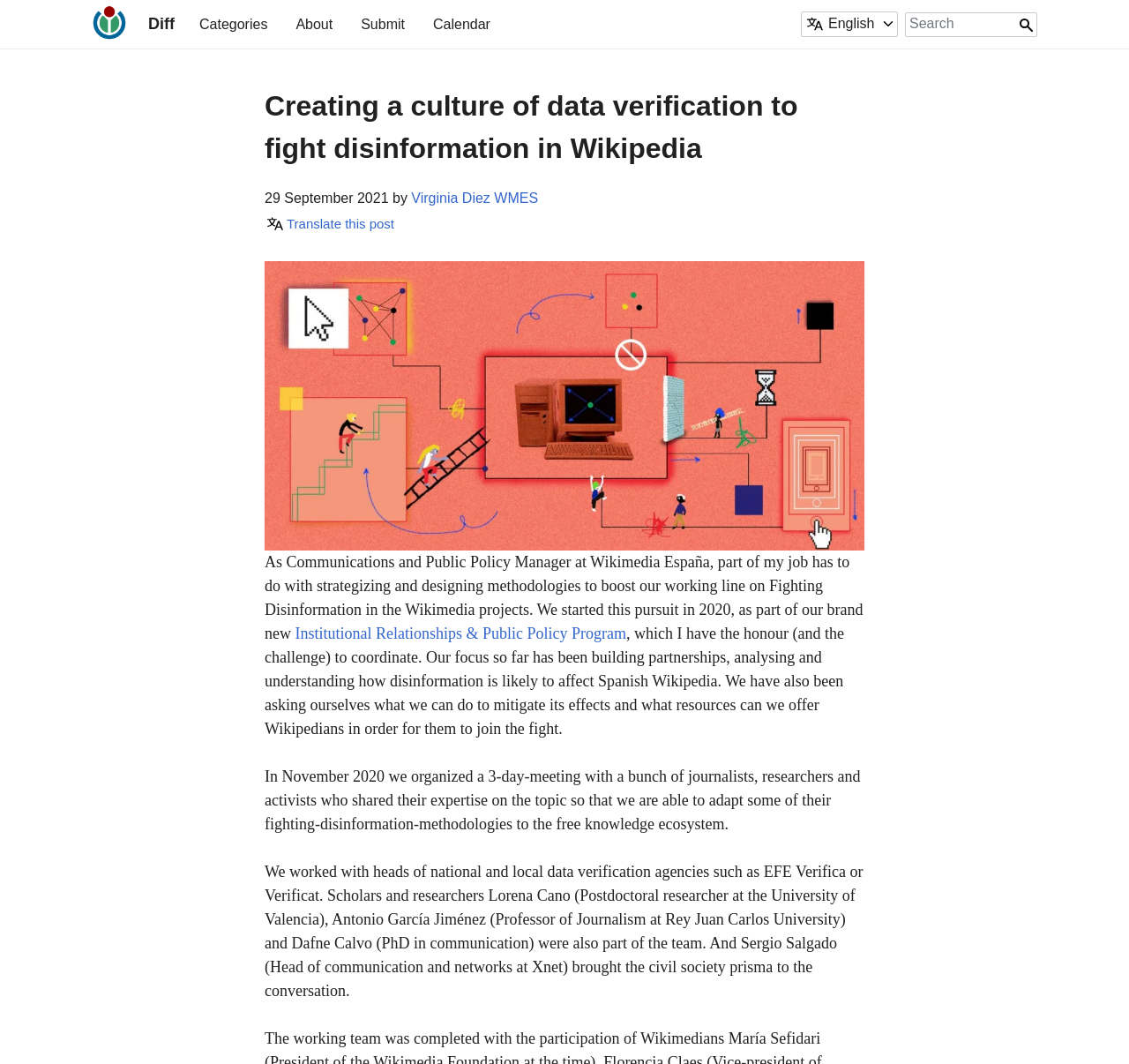Extract the primary heading text from the webpage.

Creating a culture of data verification to fight disinformation in Wikipedia